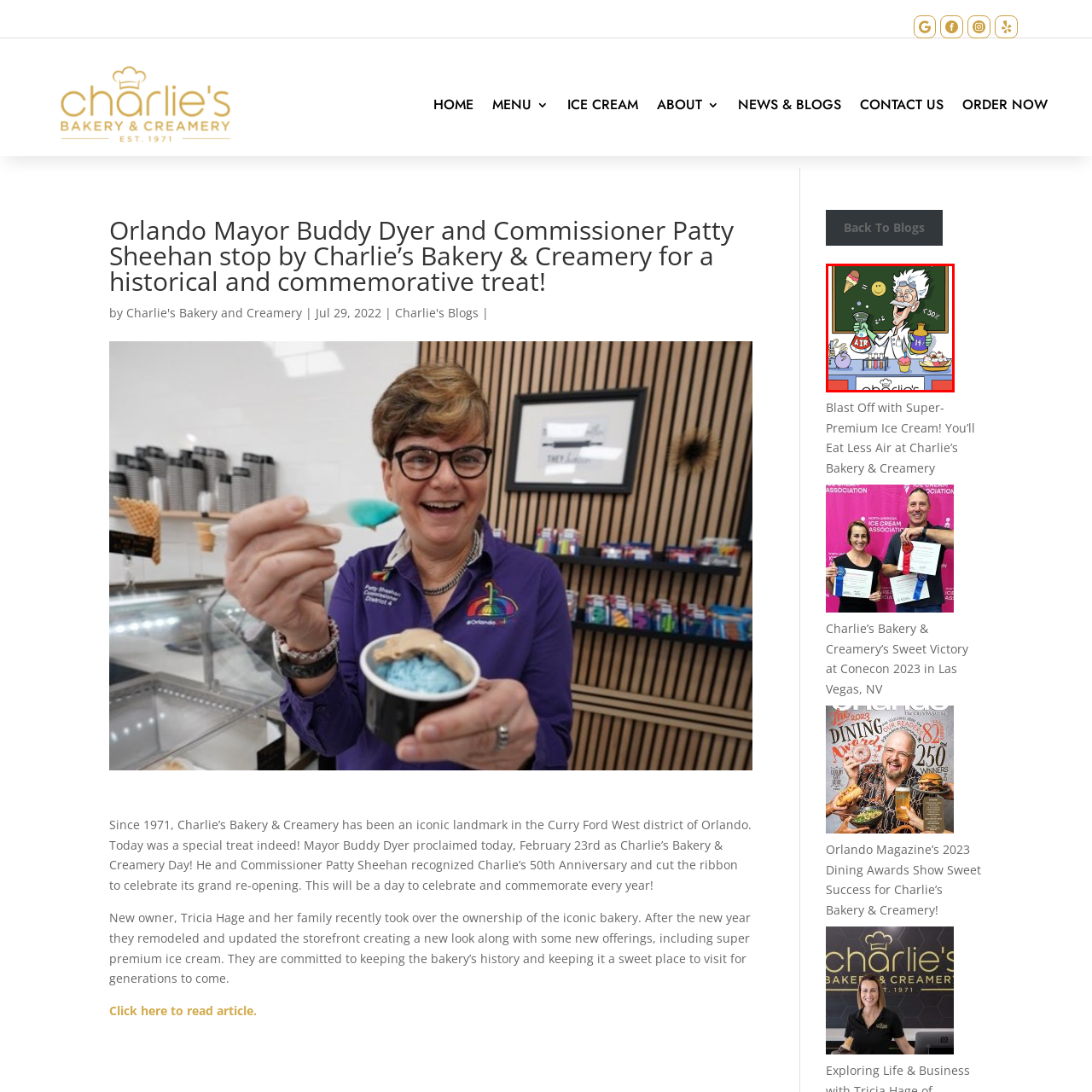Pay attention to the image inside the red rectangle, What is on the table alongside the scientist? Answer briefly with a single word or phrase.

Ice cream sundaes